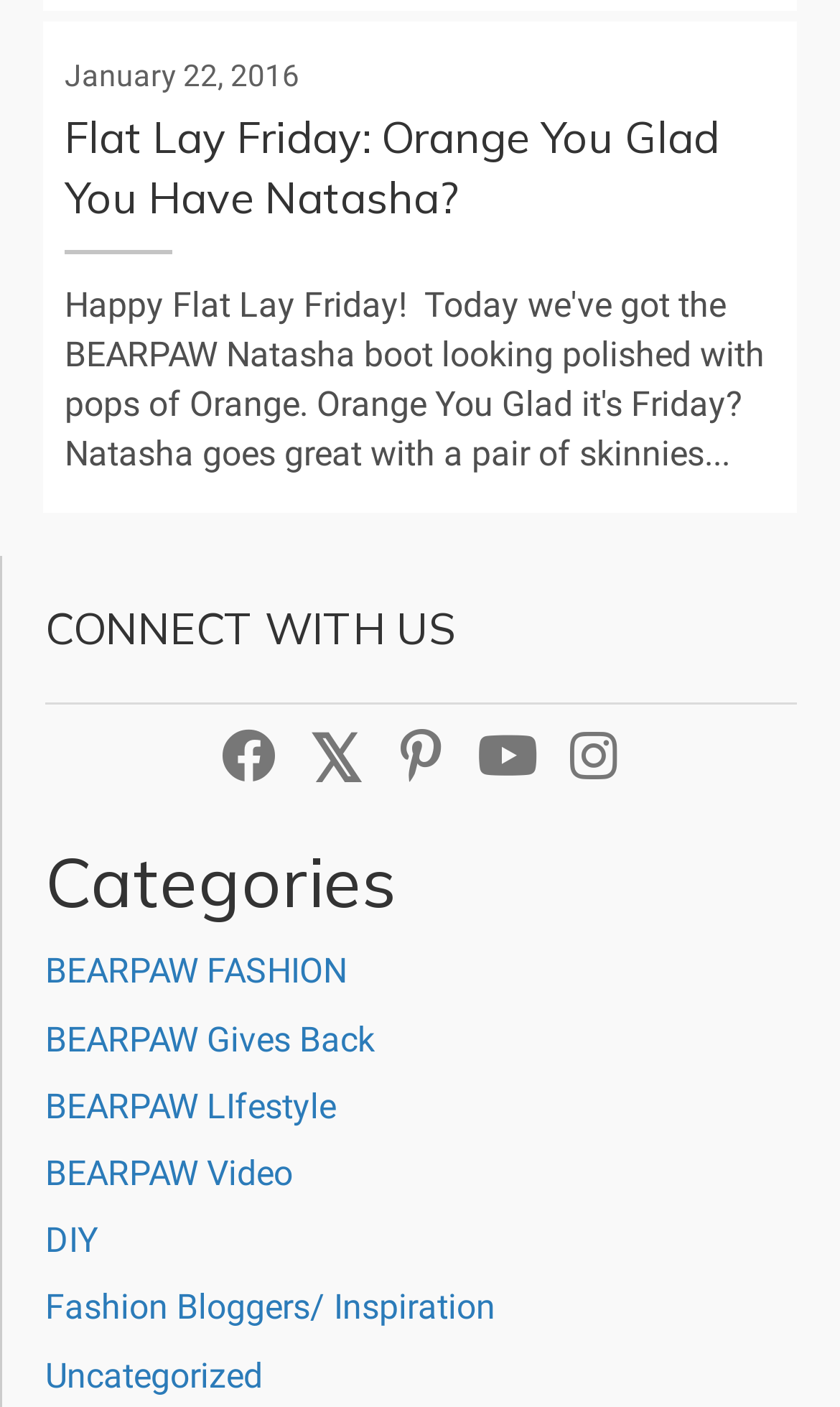How many social media platforms are listed?
Provide a well-explained and detailed answer to the question.

I counted the number of button elements with social media platform names, which are Facebook, Twitter, Pinterest, YouTube, and Instagram.